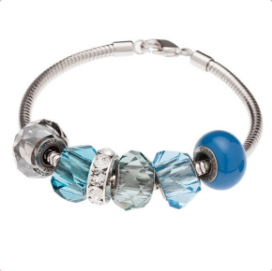What shape is the prominent blue bead?
Refer to the image and give a detailed answer to the query.

The caption specifically mentions a 'prominent round blue bead' that stands out in the design, adding a pop of color to the arrangement.